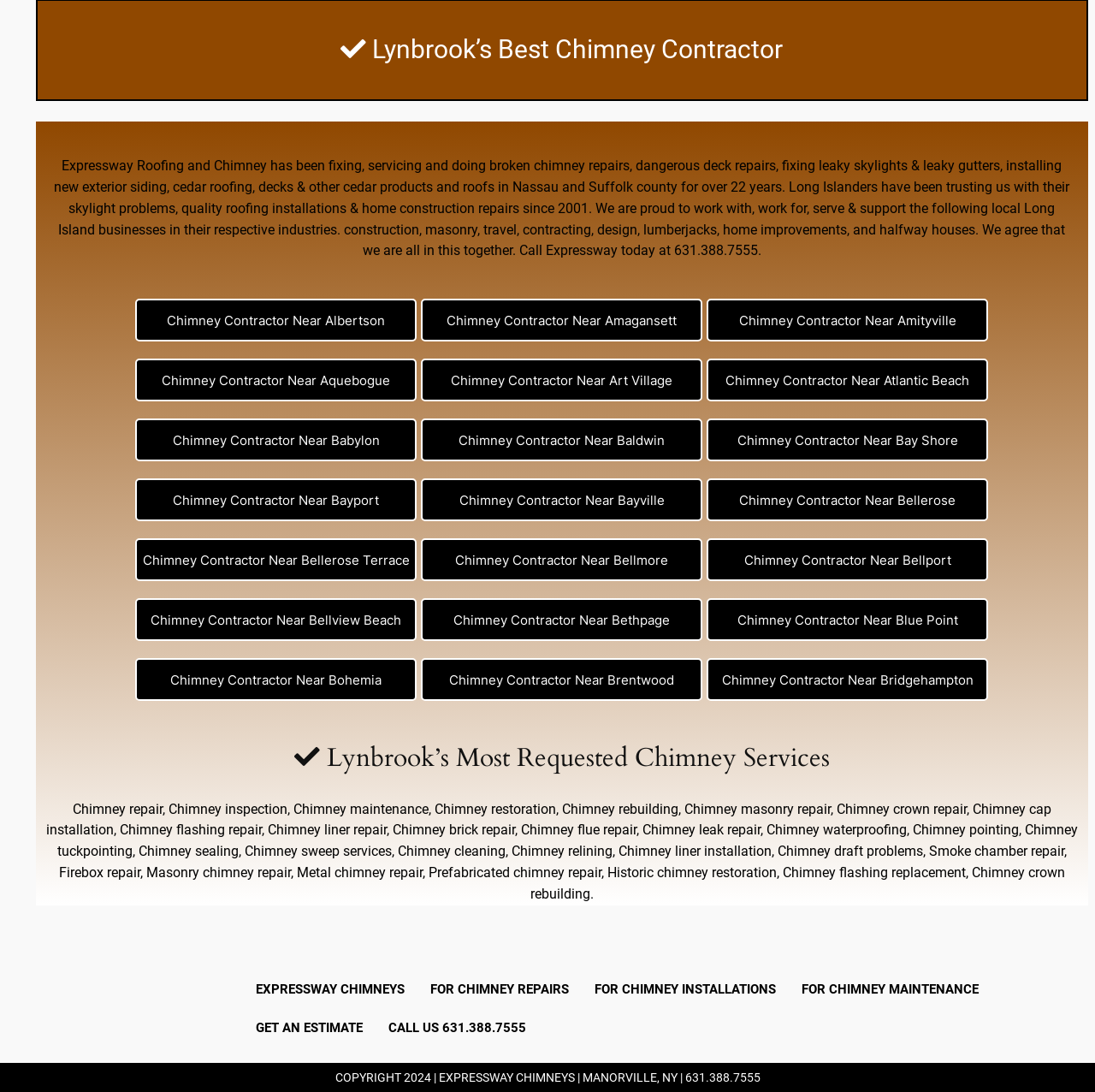Determine the bounding box coordinates for the UI element described. Format the coordinates as (top-left x, top-left y, bottom-right x, bottom-right y) and ensure all values are between 0 and 1. Element description: 631.388.7555

[0.615, 0.222, 0.692, 0.237]